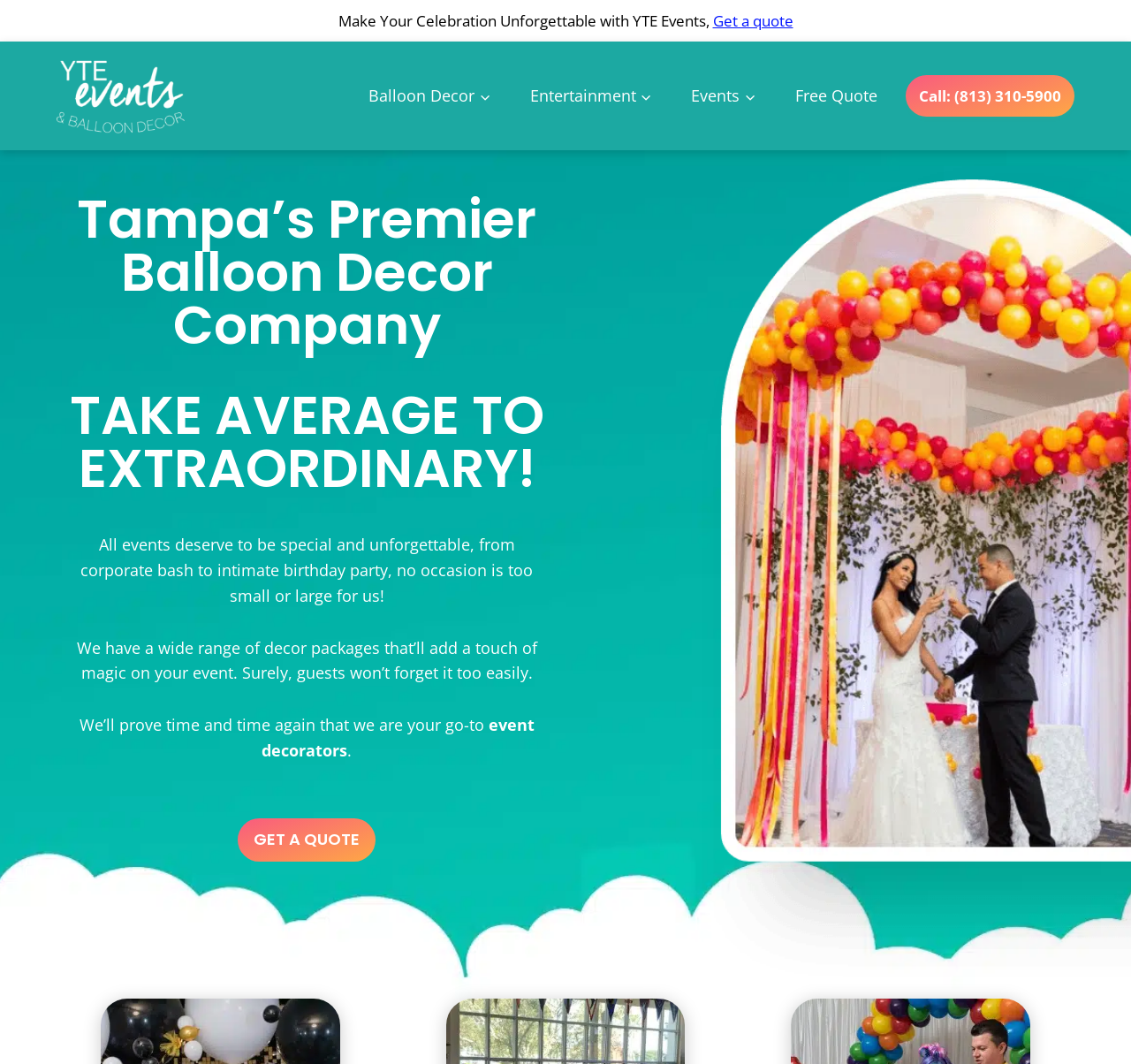Based on the image, give a detailed response to the question: What is the purpose of the company?

I inferred the purpose of the company by reading the static text 'All events deserve to be special and unforgettable...' and 'We have a wide range of decor packages...' which suggests that the company provides event decoration services.